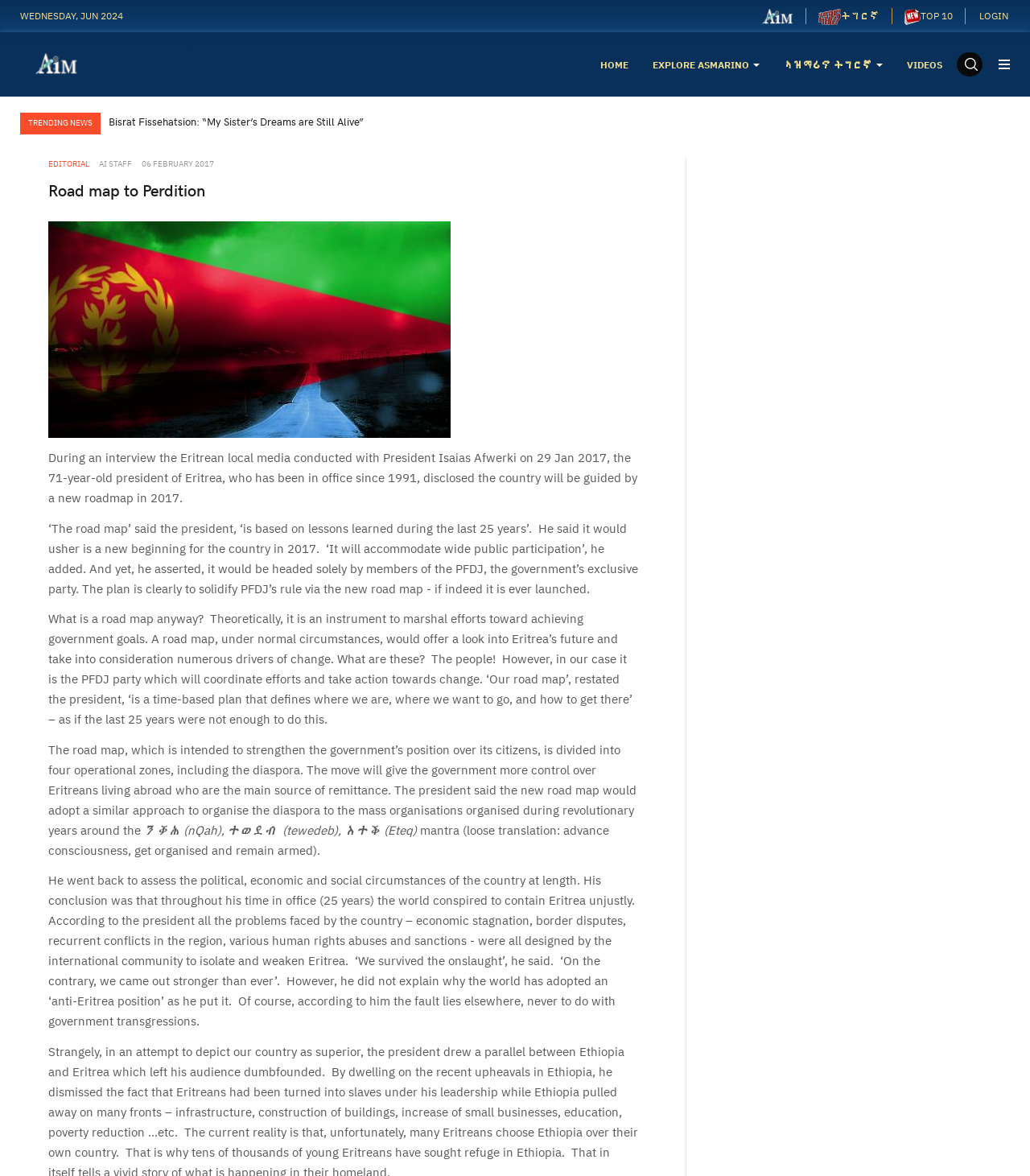Find the UI element described as: "Nucnet" and predict its bounding box coordinates. Ensure the coordinates are four float numbers between 0 and 1, [left, top, right, bottom].

None